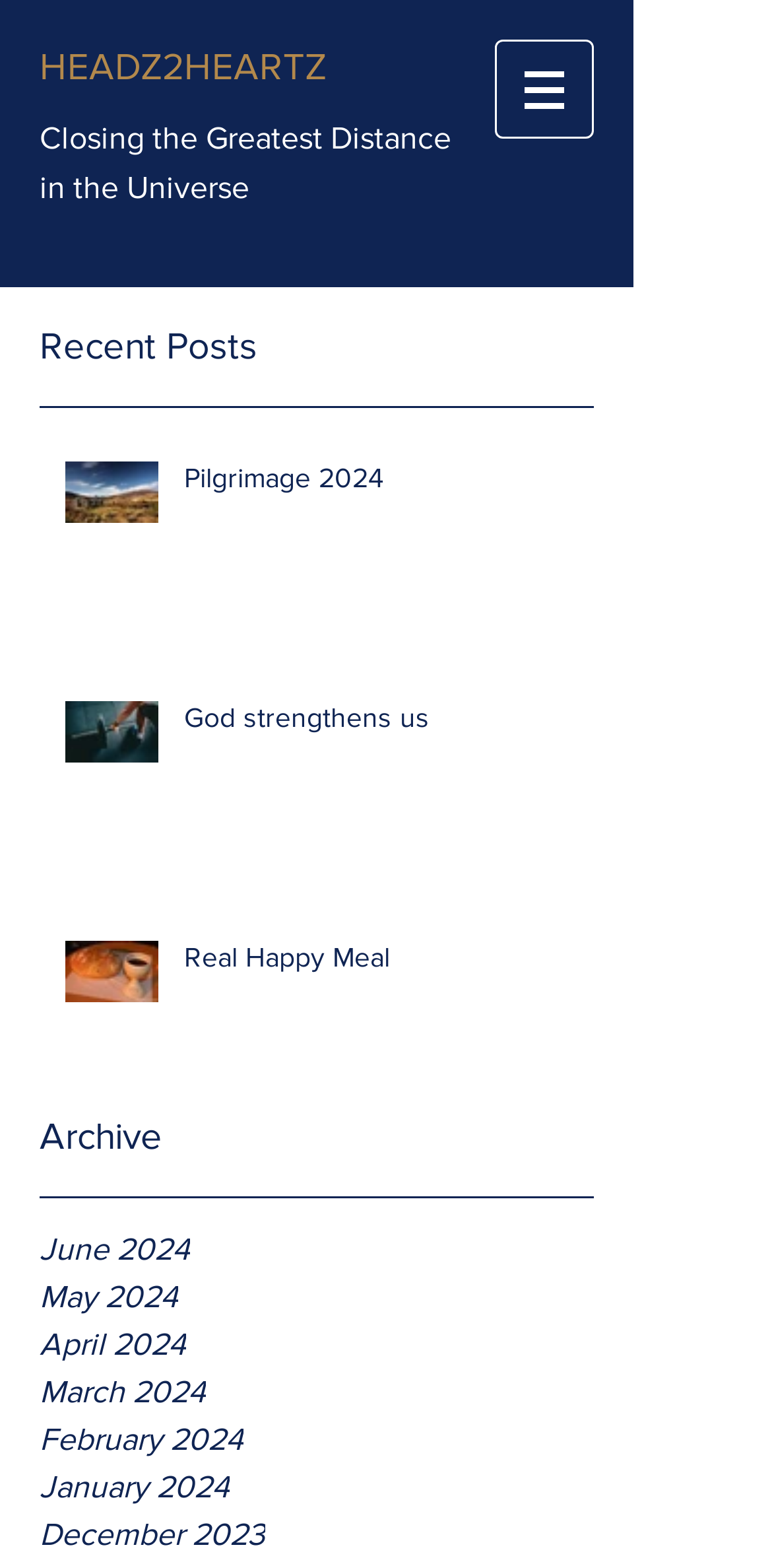Please identify the bounding box coordinates of the element that needs to be clicked to execute the following command: "Browse the 'Real Happy Meal' article". Provide the bounding box using four float numbers between 0 and 1, formatted as [left, top, right, bottom].

[0.238, 0.598, 0.738, 0.633]